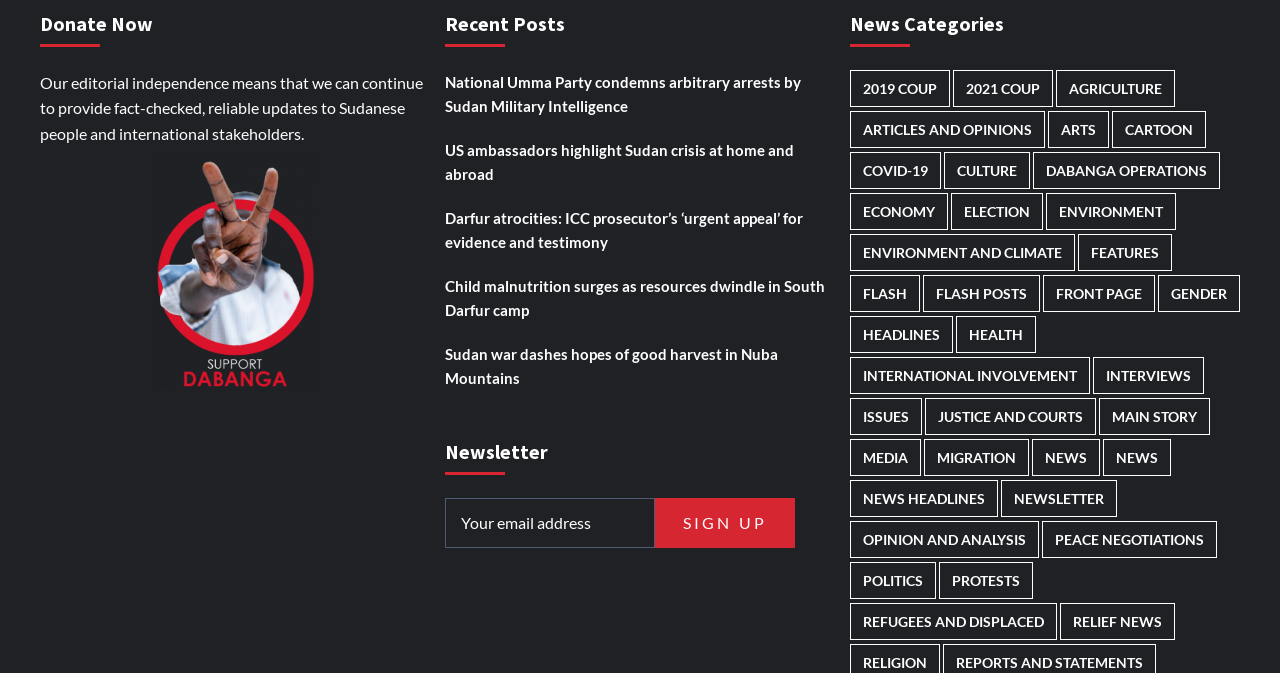Locate the bounding box coordinates of the element you need to click to accomplish the task described by this instruction: "Donate now".

[0.031, 0.001, 0.336, 0.089]